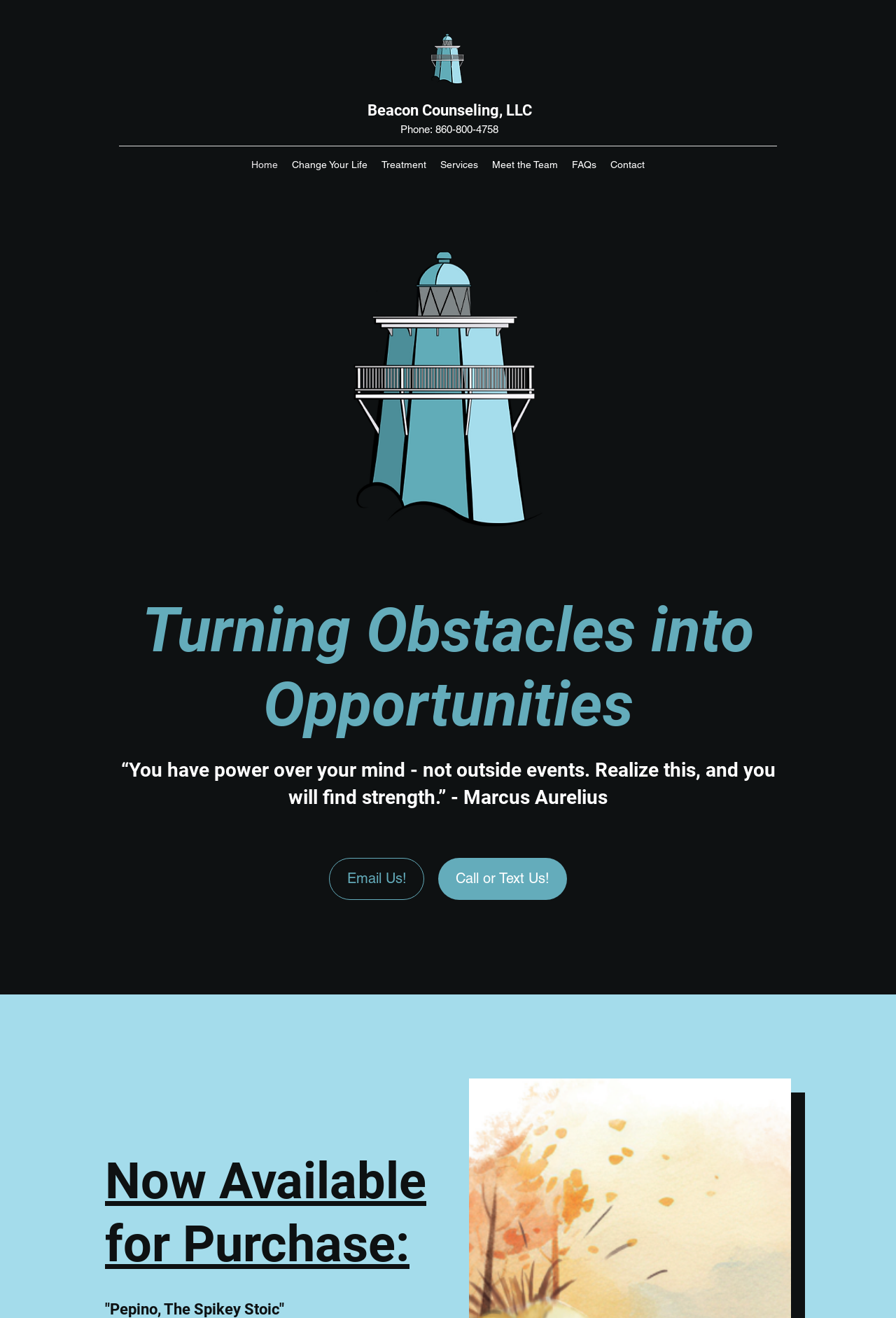Could you specify the bounding box coordinates for the clickable section to complete the following instruction: "Click the 'Home' link"?

[0.273, 0.117, 0.318, 0.133]